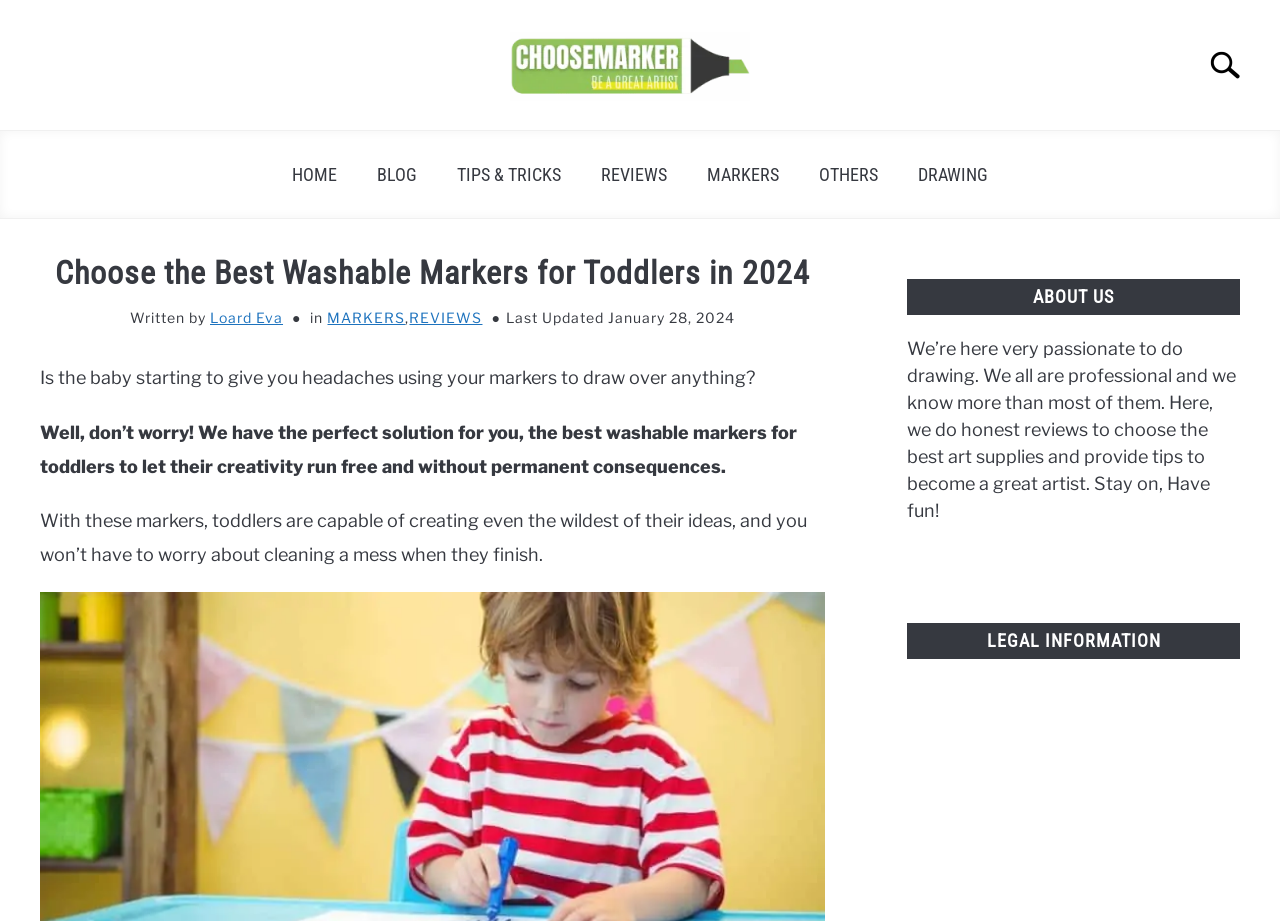Determine the bounding box coordinates of the region I should click to achieve the following instruction: "Click on the 'choosemarker' link". Ensure the bounding box coordinates are four float numbers between 0 and 1, i.e., [left, top, right, bottom].

[0.398, 0.035, 0.586, 0.117]